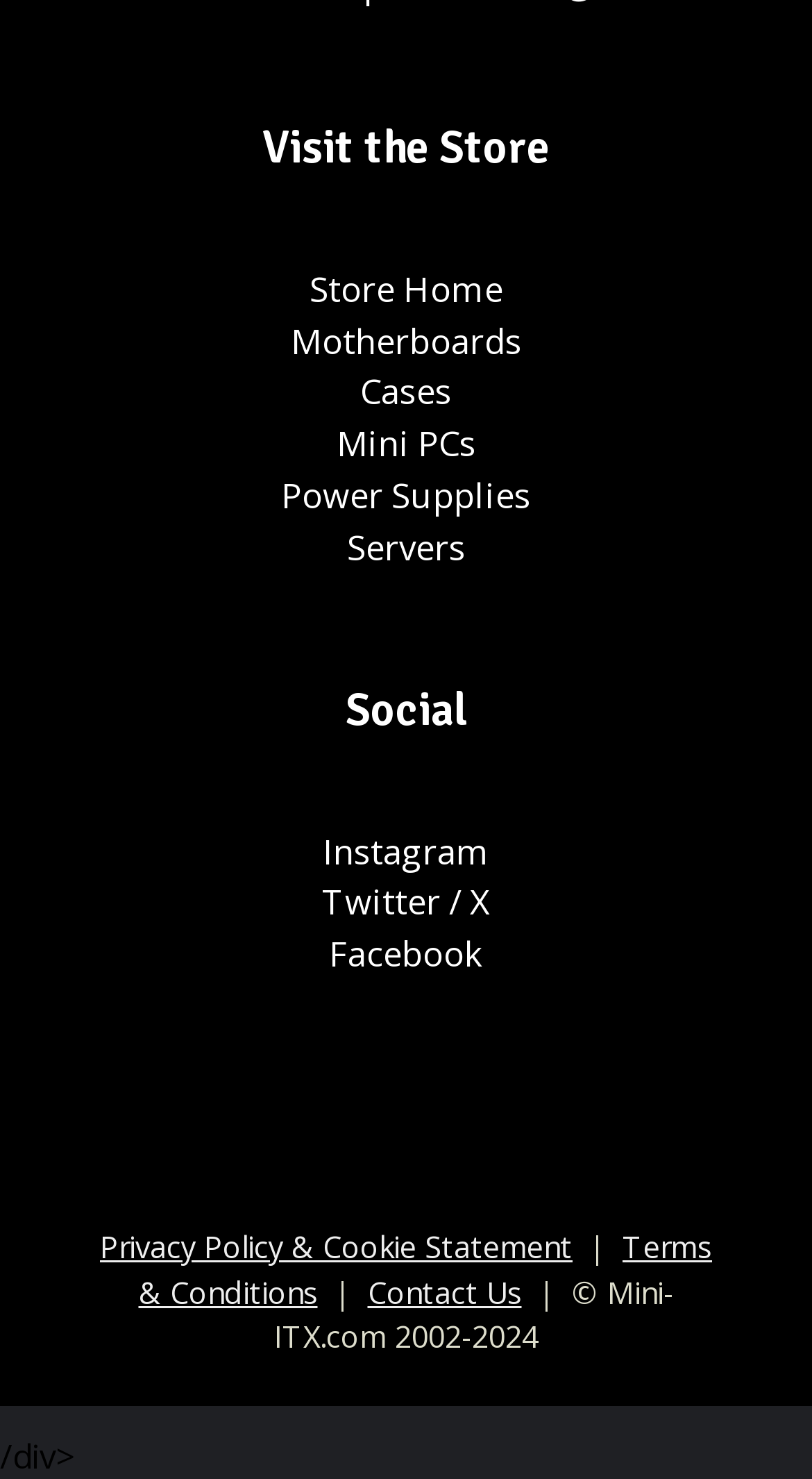Provide a one-word or brief phrase answer to the question:
What is the year mentioned in the copyright statement?

2002